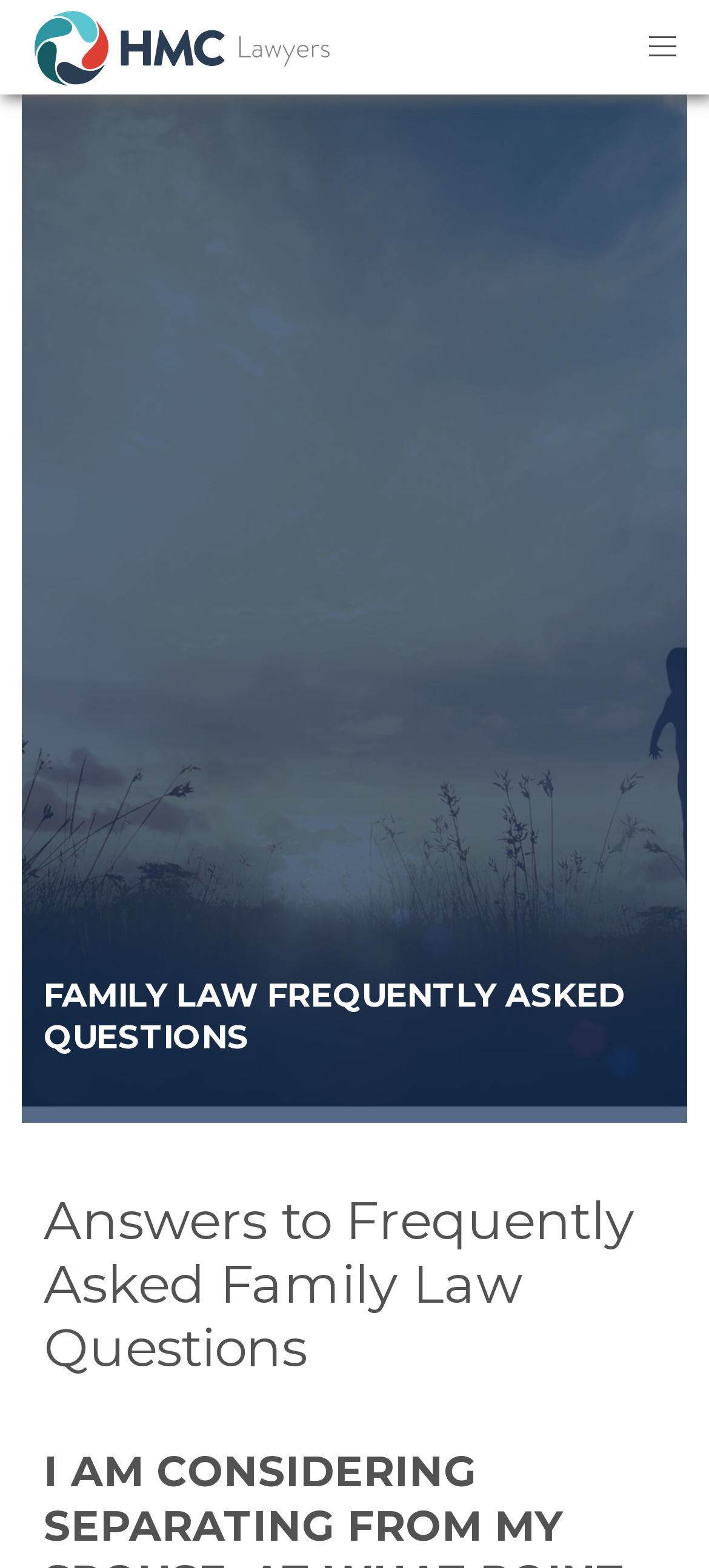Provide the bounding box coordinates for the specified HTML element described in this description: "HMC Lawyers". The coordinates should be four float numbers ranging from 0 to 1, in the format [left, top, right, bottom].

[0.0, 0.0, 0.516, 0.06]